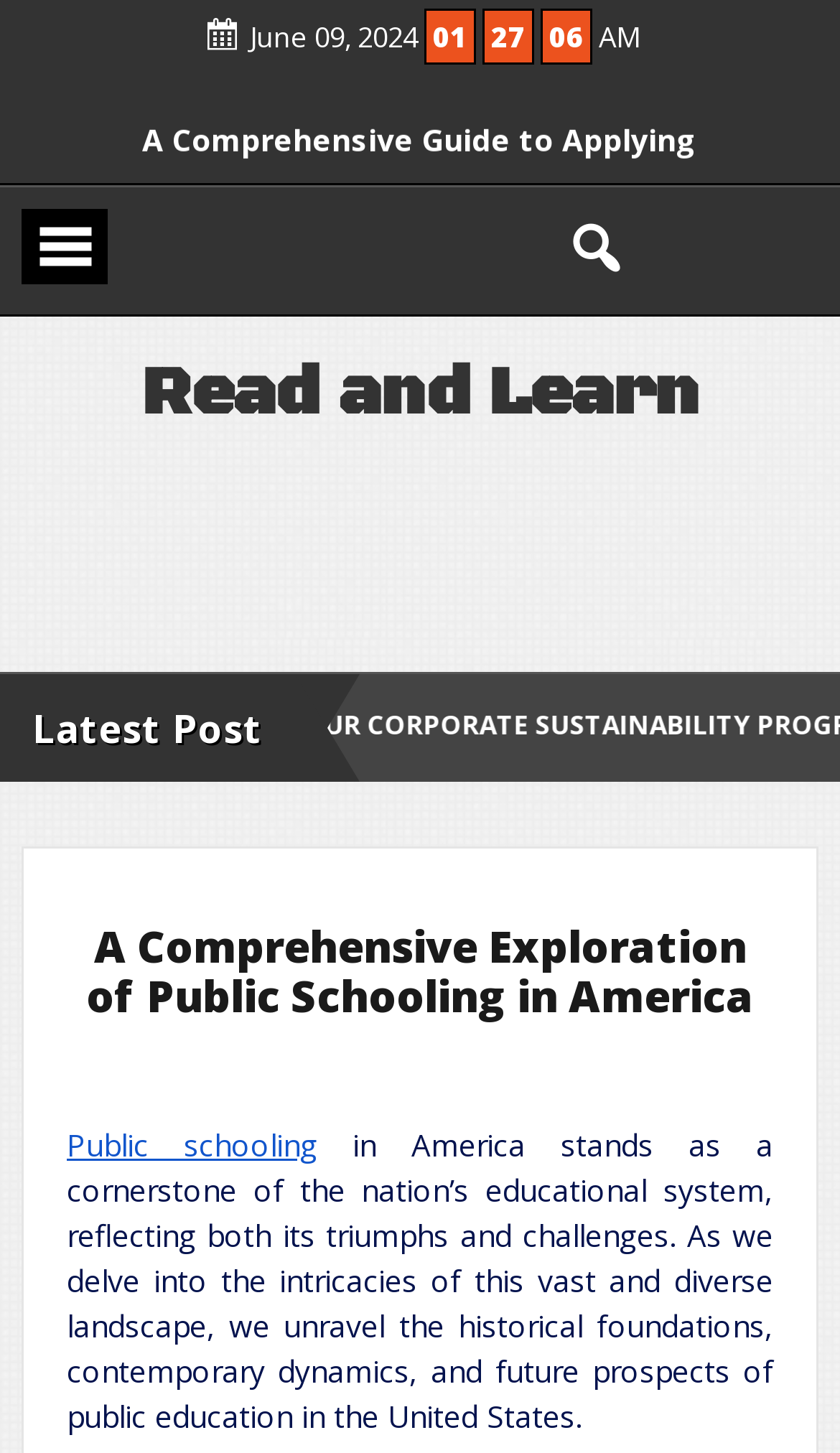Find and provide the bounding box coordinates for the UI element described here: "Public schooling". The coordinates should be given as four float numbers between 0 and 1: [left, top, right, bottom].

[0.079, 0.774, 0.378, 0.802]